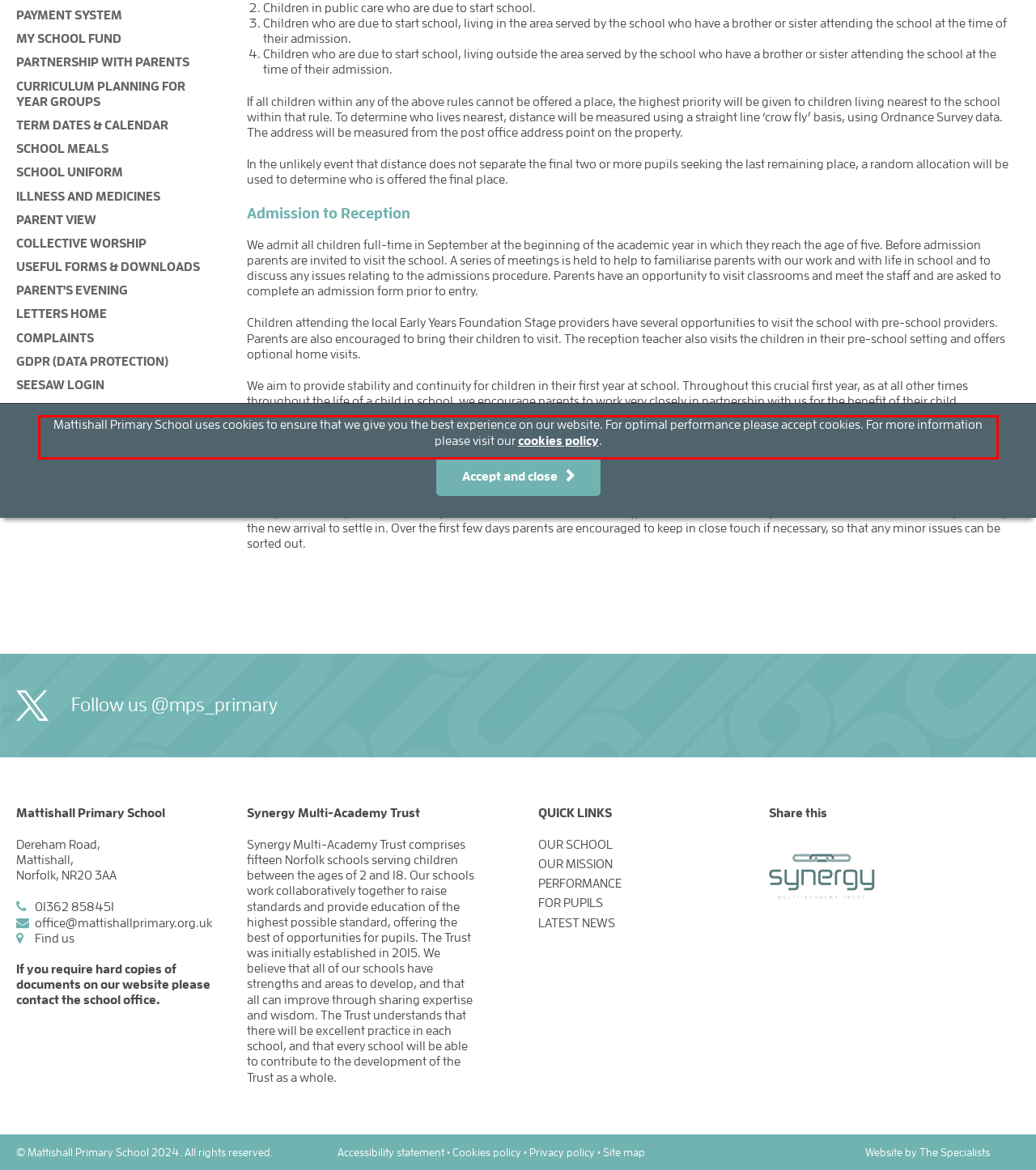Examine the webpage screenshot and use OCR to obtain the text inside the red bounding box.

Mattishall Primary School uses cookies to ensure that we give you the best experience on our website. For optimal performance please accept cookies. For more information please visit our cookies policy.